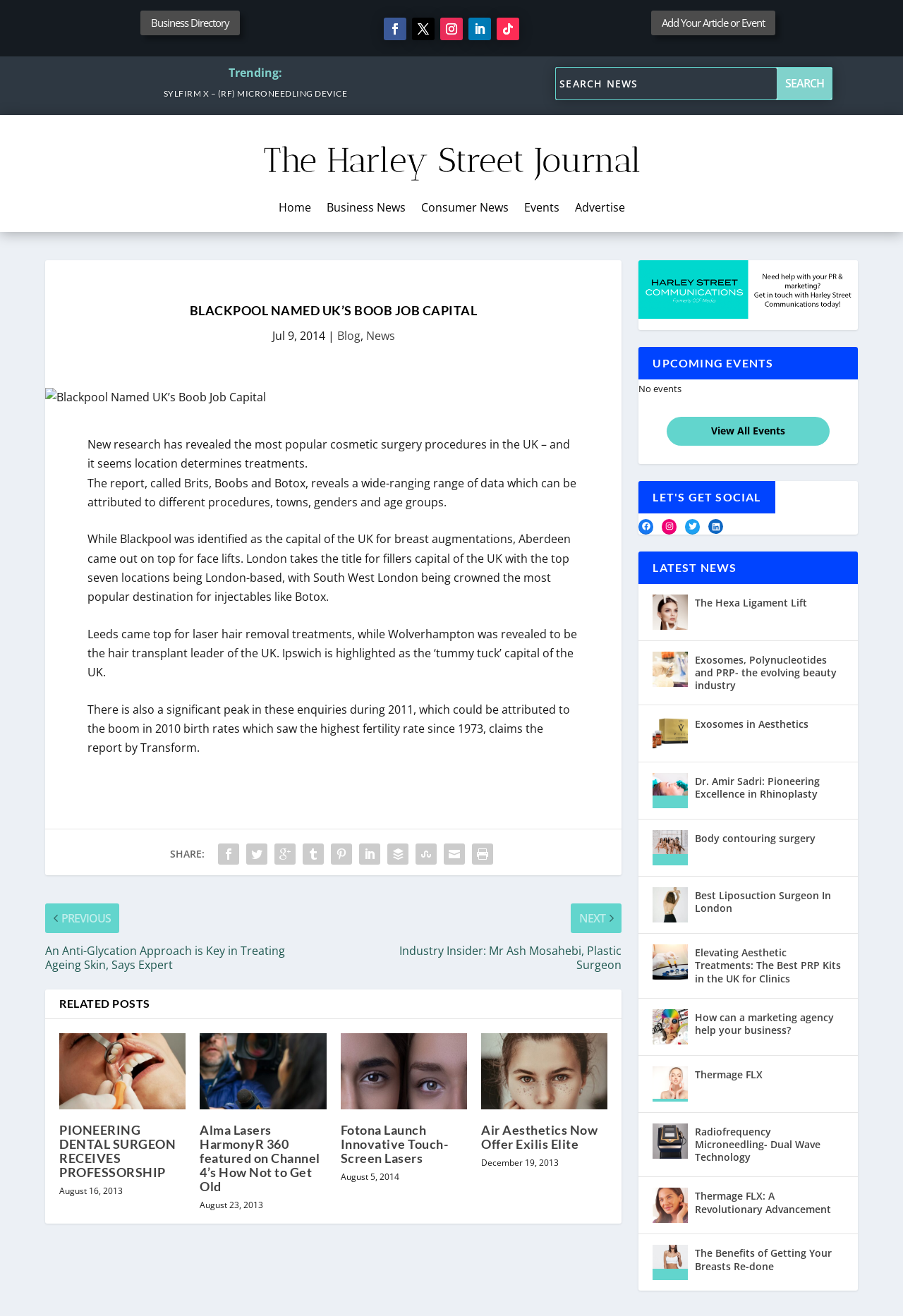What is the name of the city named UK's Boob Job Capital?
Please use the image to provide an in-depth answer to the question.

The article's heading 'BLACKPOOL NAMED UK’S BOOB JOB CAPITAL' indicates that Blackpool is the city named UK's Boob Job Capital.